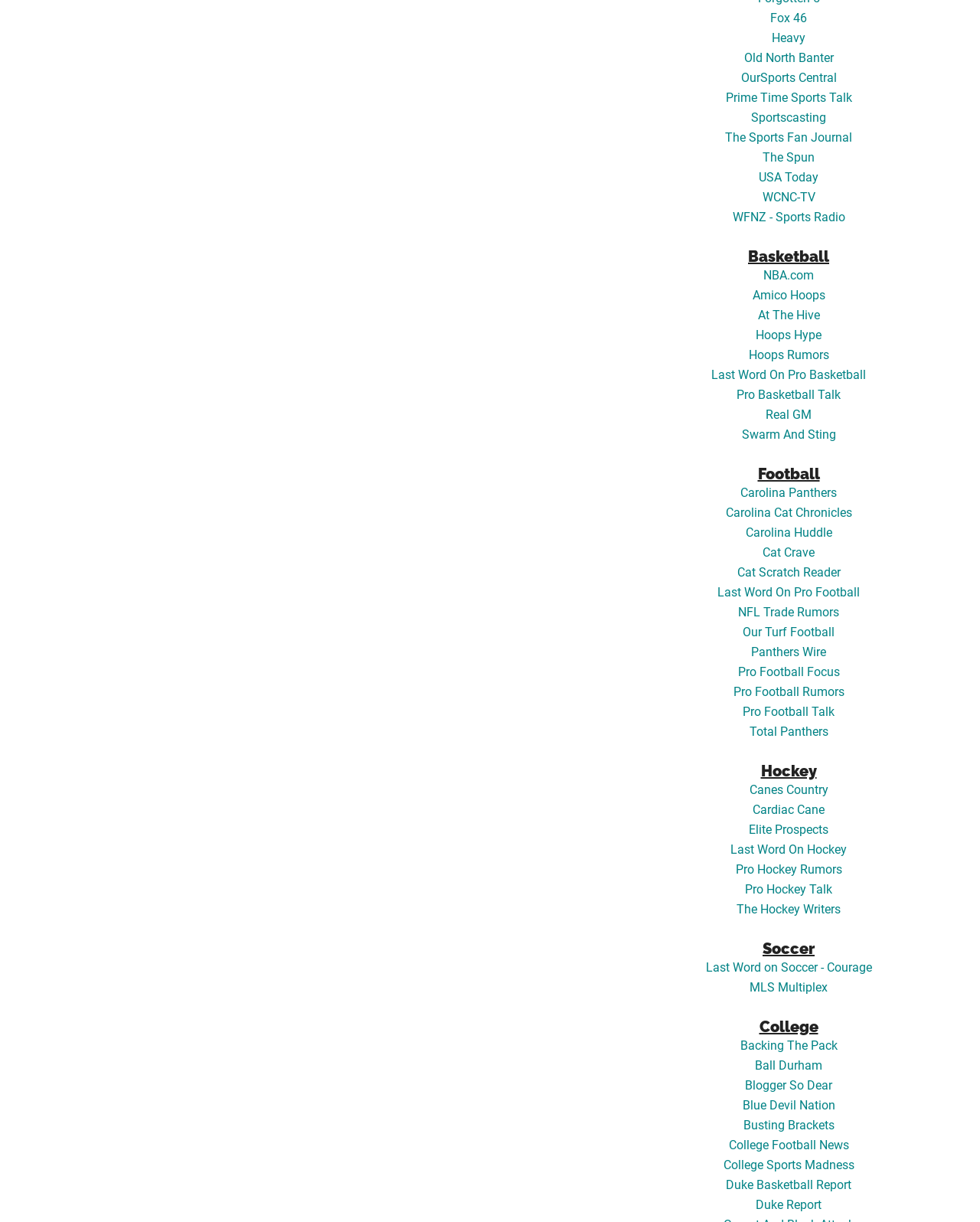Locate the bounding box coordinates of the element's region that should be clicked to carry out the following instruction: "Go to Carolina Panthers". The coordinates need to be four float numbers between 0 and 1, i.e., [left, top, right, bottom].

[0.755, 0.397, 0.854, 0.409]